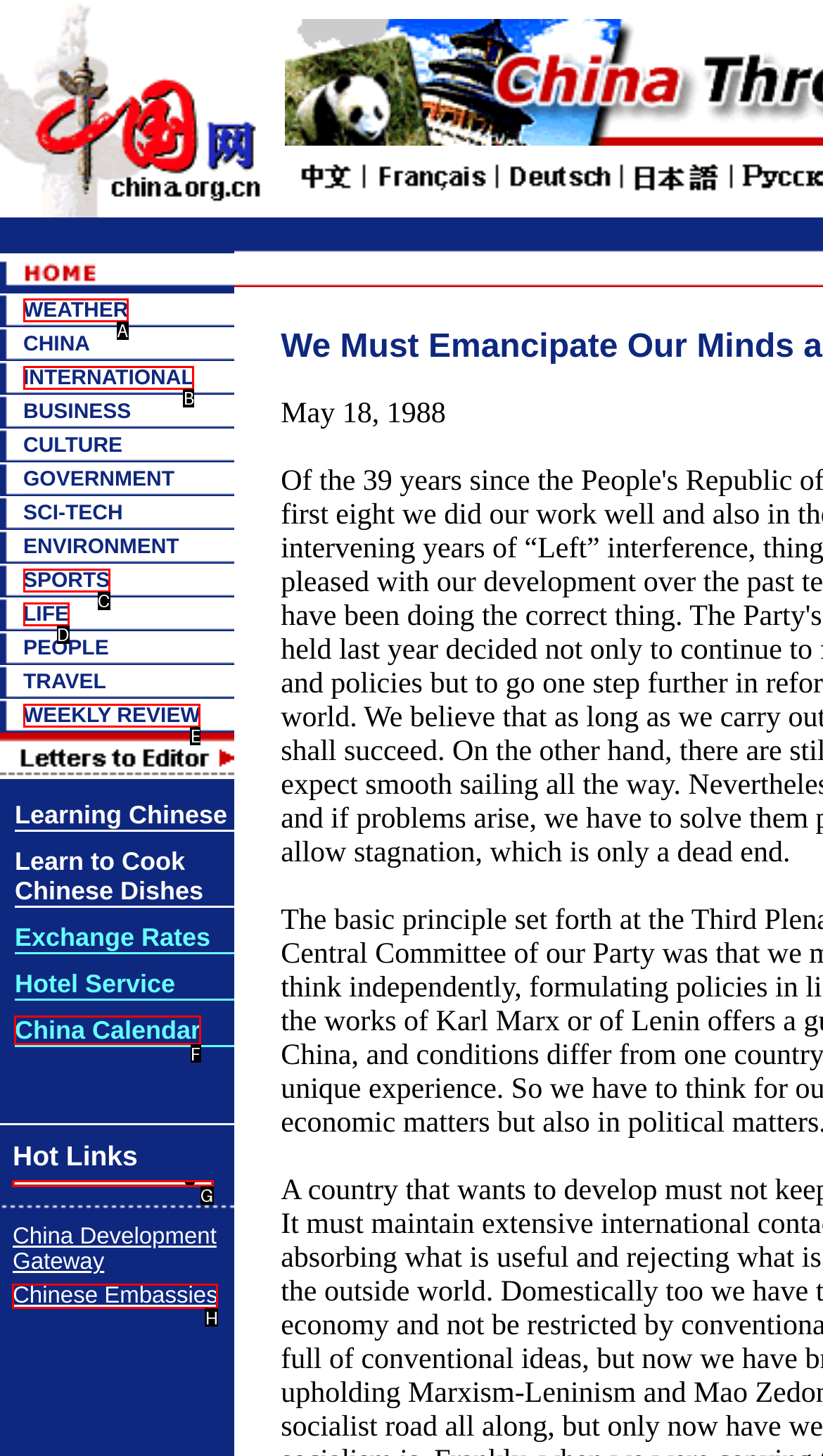Find the option that matches this description: China Calendar
Provide the corresponding letter directly.

F